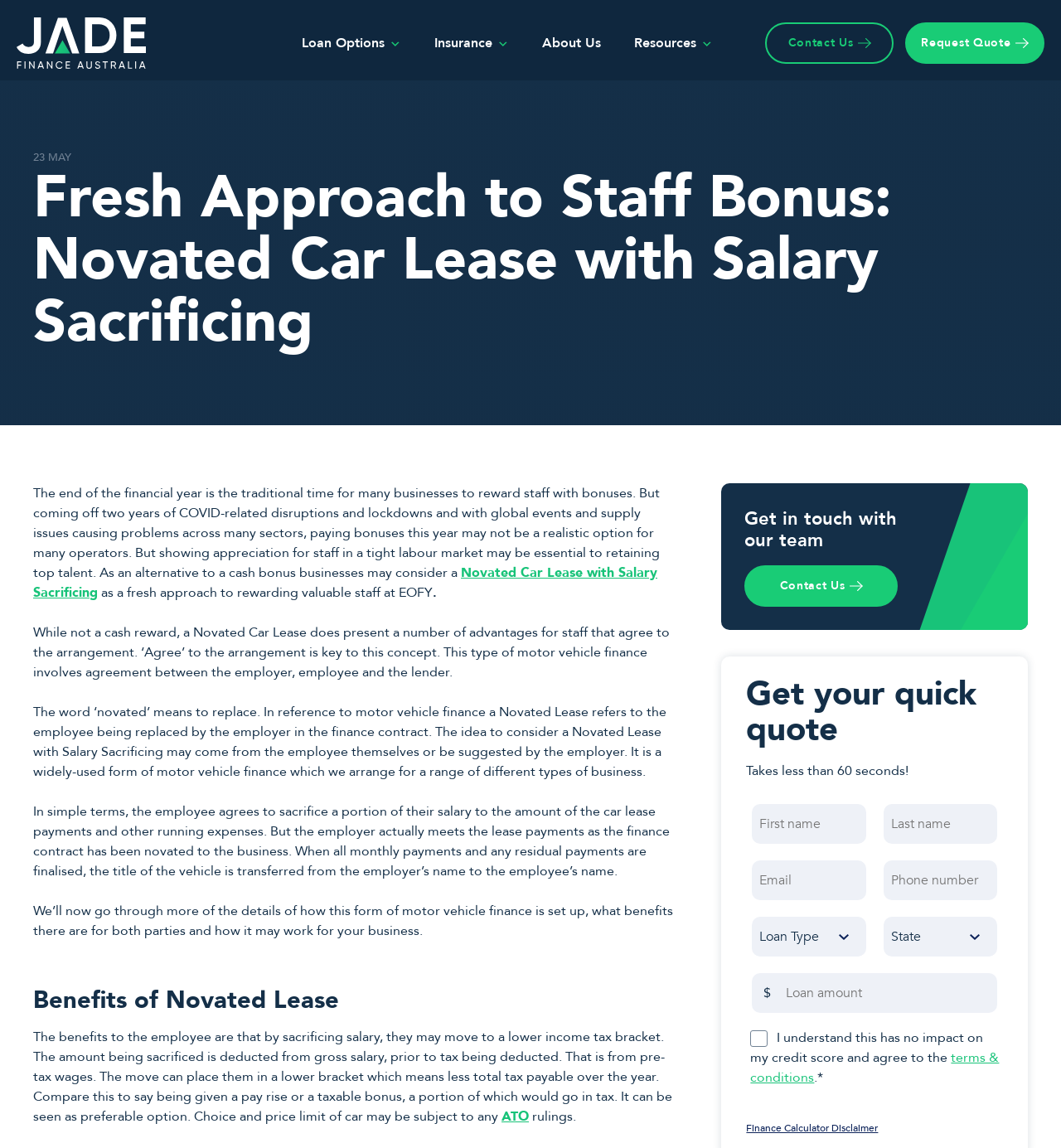Summarize the webpage with intricate details.

This webpage is about a fresh approach to staff bonuses, specifically discussing novated car leases with salary sacrificing. At the top, there is a navigation menu with links to "Jade Finance Australia", "Loan Options", "Insurance", "About Us", "Resources", "Contact Us", and "Request Quote". Below the navigation menu, there is a heading that reads "Fresh Approach to Staff Bonus: Novated Car Lease with Salary Sacrificing". 

The main content of the webpage is divided into several sections. The first section explains the concept of novated car leases and how they can be used as an alternative to cash bonuses. This section includes several paragraphs of text that discuss the benefits of novated car leases for both employees and employers. 

Following this section, there is a heading that reads "Benefits of Novated Lease", which highlights the advantages of this type of motor vehicle finance for employees, including potential tax savings. 

The webpage also includes a call-to-action section, where users can get in touch with the team or request a quick quote. The quick quote section includes a form with fields for first name, last name, email, phone number, loan type, state, and loan amount. There is also a checkbox for consent to terms and conditions. 

At the very bottom of the webpage, there is a disclaimer related to the finance calculator. Throughout the webpage, there are several images, including the Jade Finance Australia logo and icons for the navigation menu items.